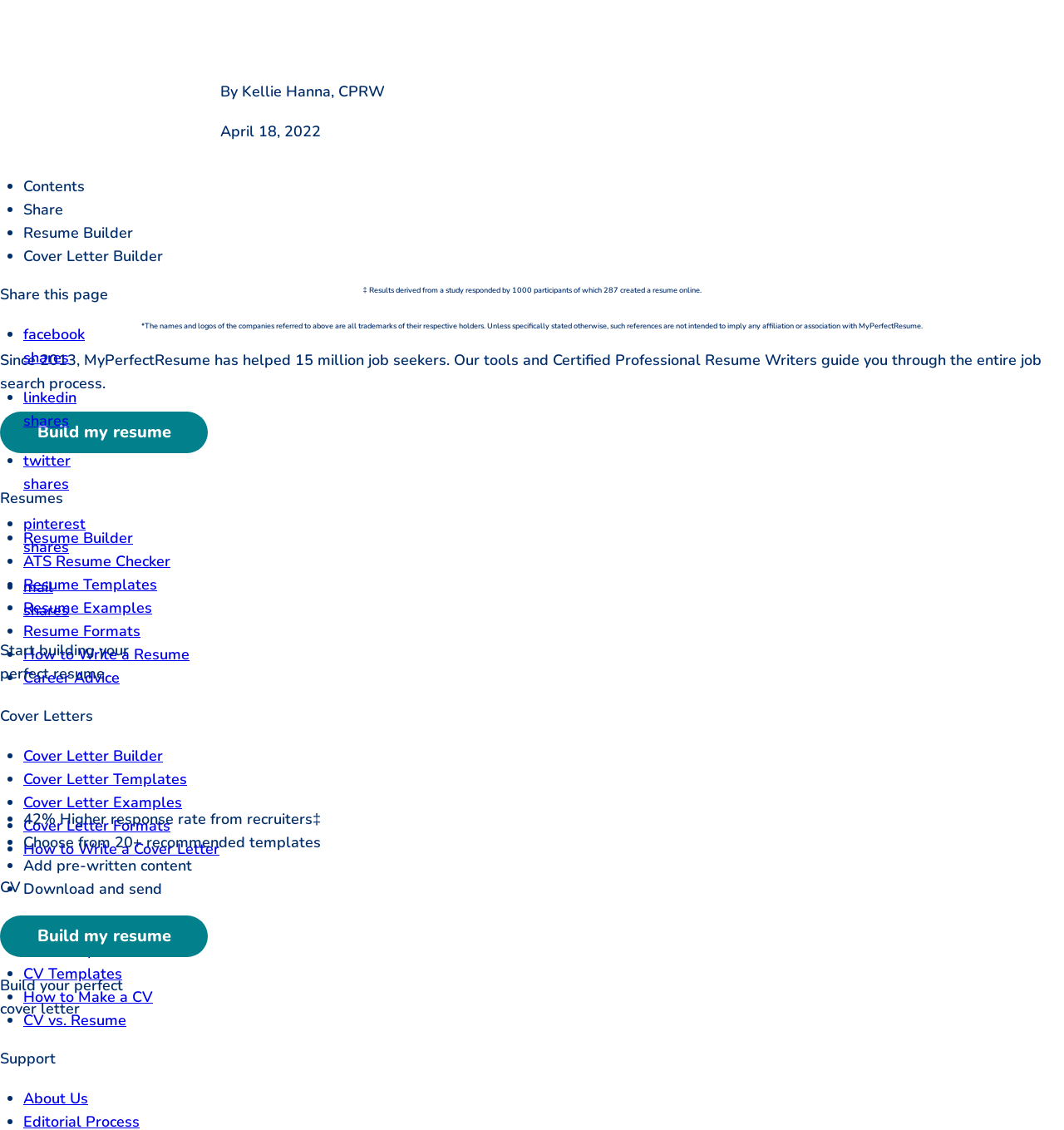Using the elements shown in the image, answer the question comprehensively: What is the benefit of using this resume builder?

The webpage mentions '42% Higher response rate from recruiters‡' as one of the benefits of using this resume builder, indicating that users can expect a higher response rate from recruiters if they use this tool.